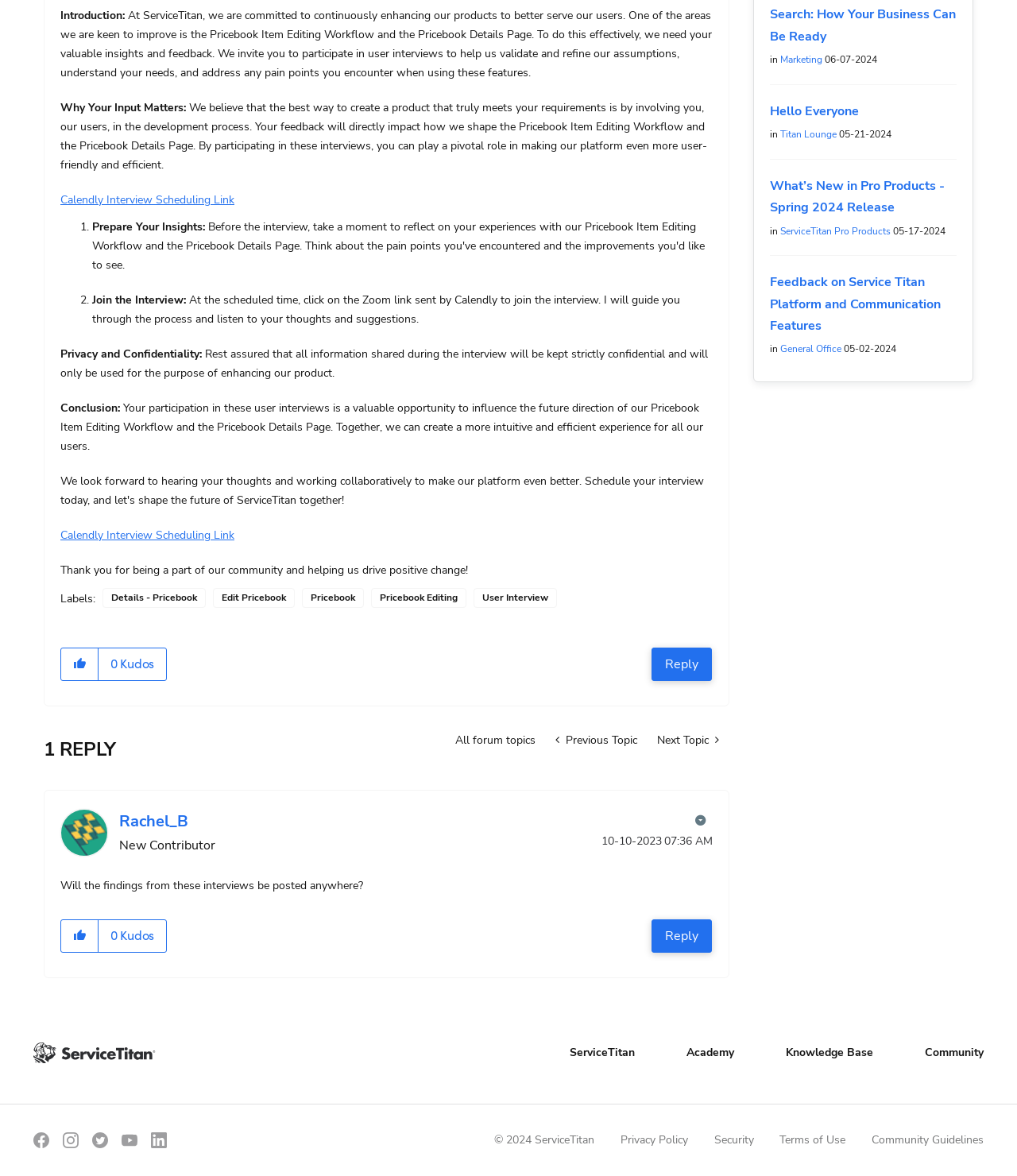Find the bounding box coordinates for the element described here: "Store and Forward history".

None